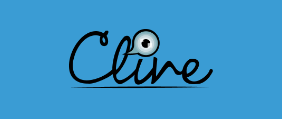What font style is used for the word 'Clive'?
Examine the screenshot and reply with a single word or phrase.

Handwritten-style